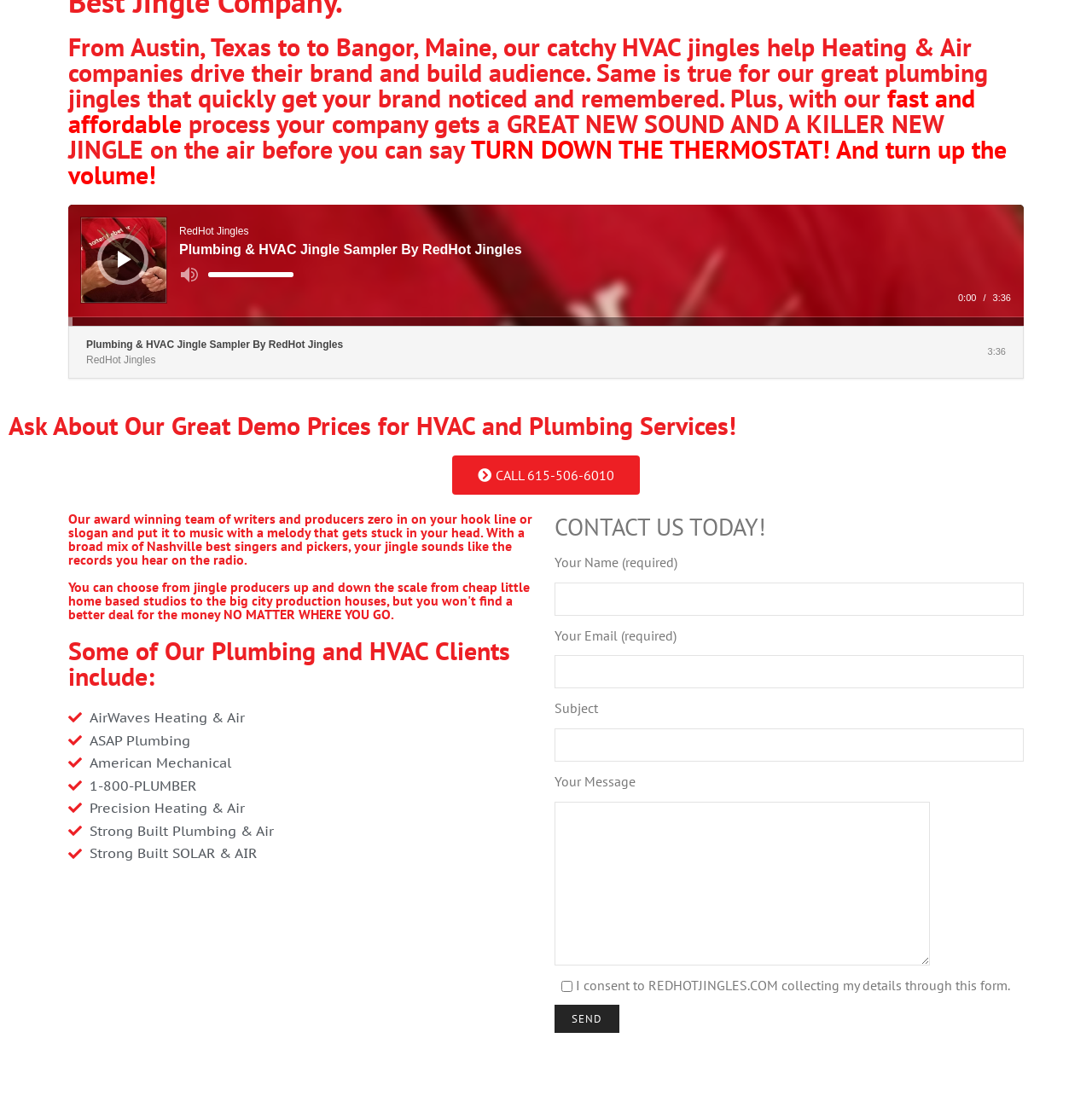From the webpage screenshot, identify the region described by December 2014. Provide the bounding box coordinates as (top-left x, top-left y, bottom-right x, bottom-right y), with each value being a floating point number between 0 and 1.

None